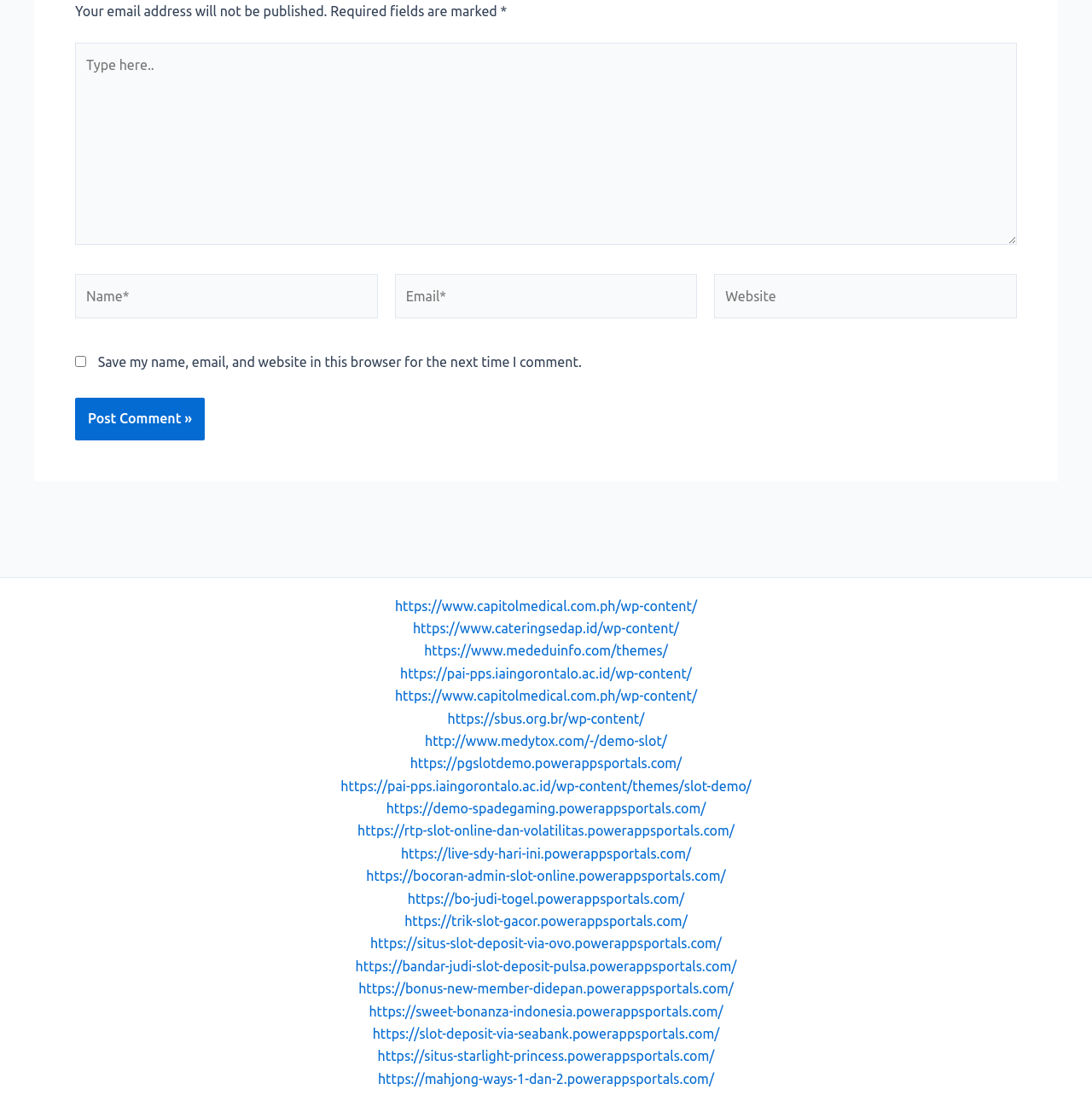Answer the following in one word or a short phrase: 
What is the required field marked with an asterisk?

Name and Email